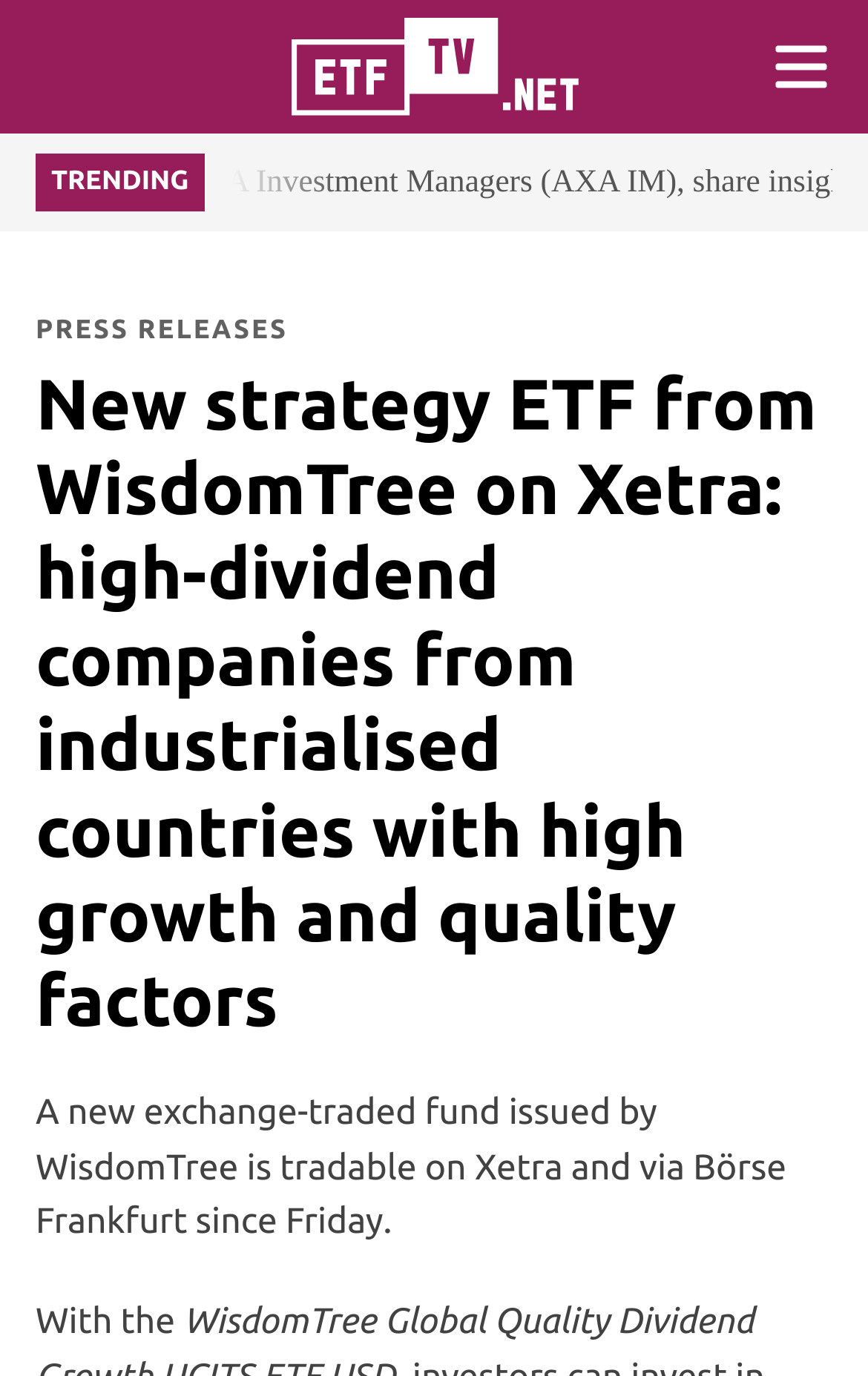Answer the question below in one word or phrase:
What is the category of the article?

TRENDING